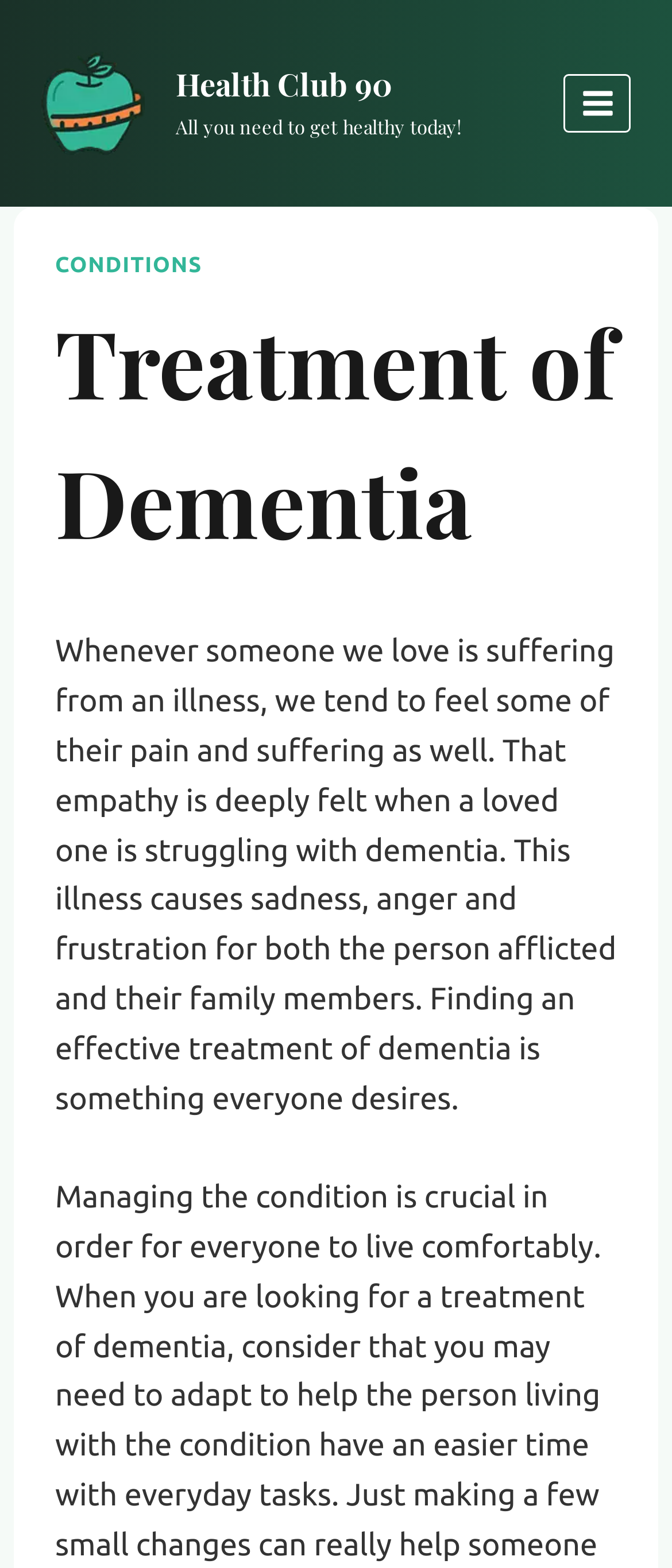Identify the main heading from the webpage and provide its text content.

Treatment of Dementia